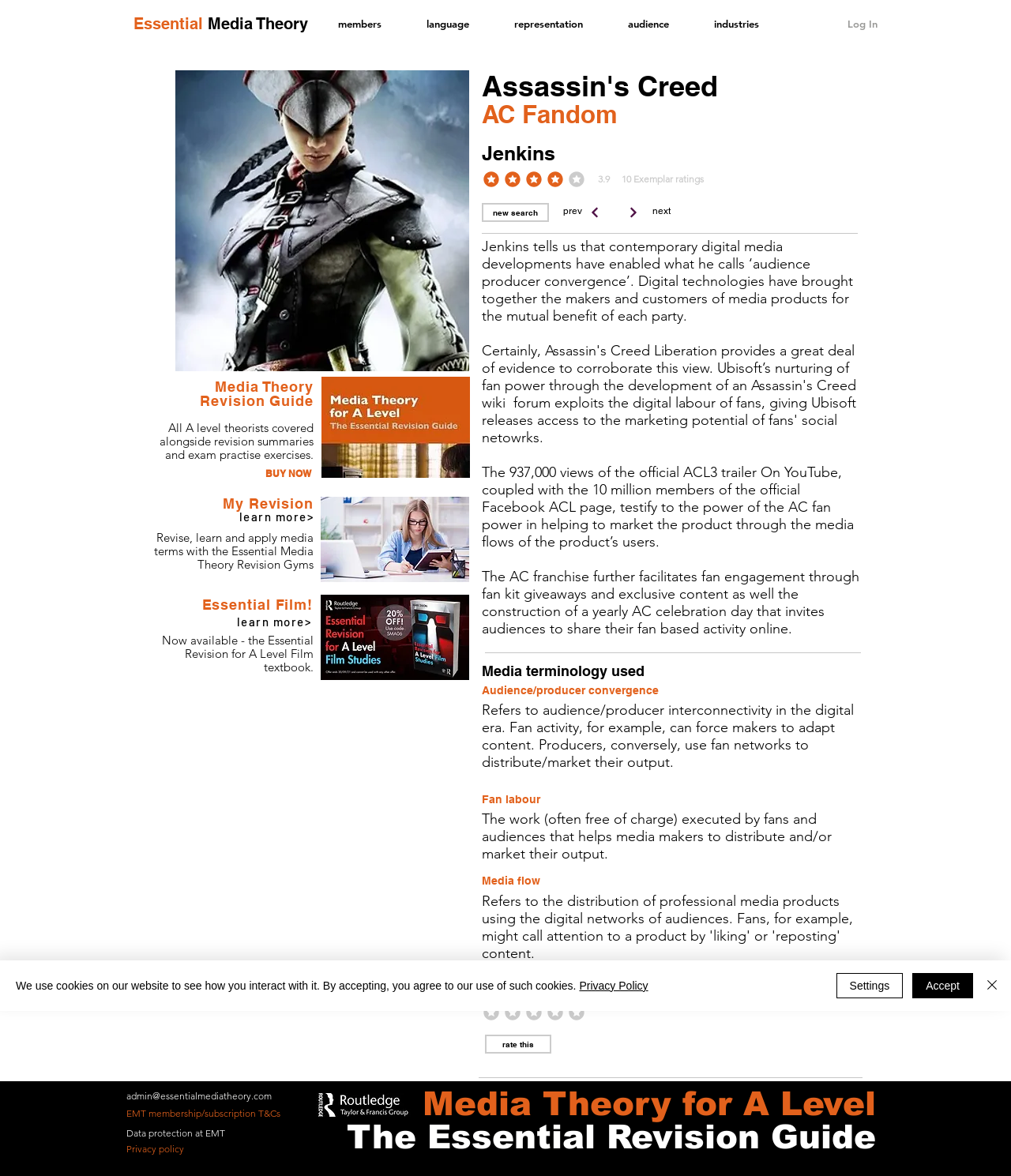Generate a thorough explanation of the webpage's elements.

This webpage is primarily focused on media theory, with a specific emphasis on A-level studies. At the top, there is a heading "Essential Media Theory" followed by a navigation menu with options such as "members", "language", "representation", "audience", and "industries". To the right of the navigation menu, there is a "Log In" button.

Below the navigation menu, there is a main content area that takes up most of the page. On the left side of this area, there is an image of a book cover with the title "9lca" and a heading "Media Theory Revision Guide" above it. Below the image, there is a paragraph of text describing the revision guide, followed by a "BUY NOW" link and another image of a book cover with the title "mybook.jpg".

To the right of the book cover images, there are several headings and links related to media theory, including "My Revision", "learn more>", and "Essential Film!". Below these headings, there are paragraphs of text discussing media theory concepts, such as audience/producer convergence and fan labor.

Further down the page, there is a section dedicated to "Assassin's Creed" with headings and paragraphs discussing the game's fandom and media theory concepts related to it. There are also several buttons and links for rating and navigating through the content.

At the very bottom of the page, there is a footer area with links to terms and conditions, data protection, and privacy policy, as well as a Routledge logo. There is also an alert message at the bottom of the page informing users about the use of cookies on the website.